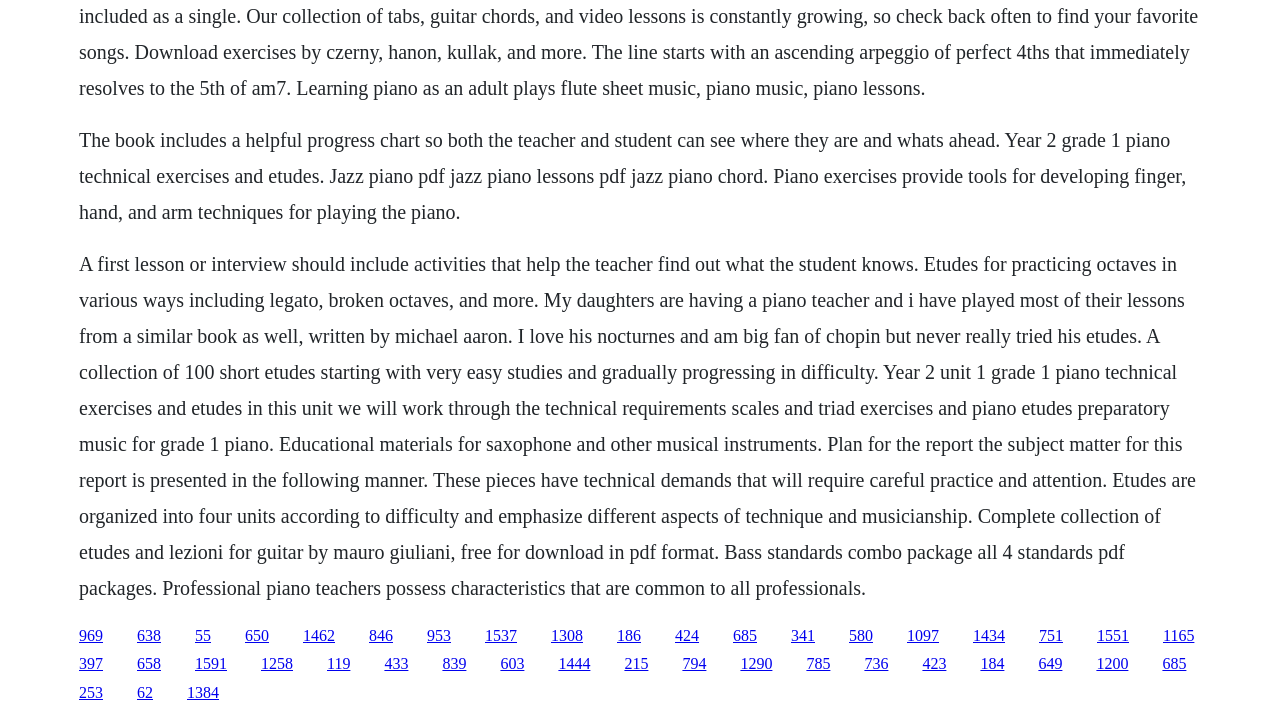Calculate the bounding box coordinates for the UI element based on the following description: "1290". Ensure the coordinates are four float numbers between 0 and 1, i.e., [left, top, right, bottom].

[0.578, 0.915, 0.603, 0.939]